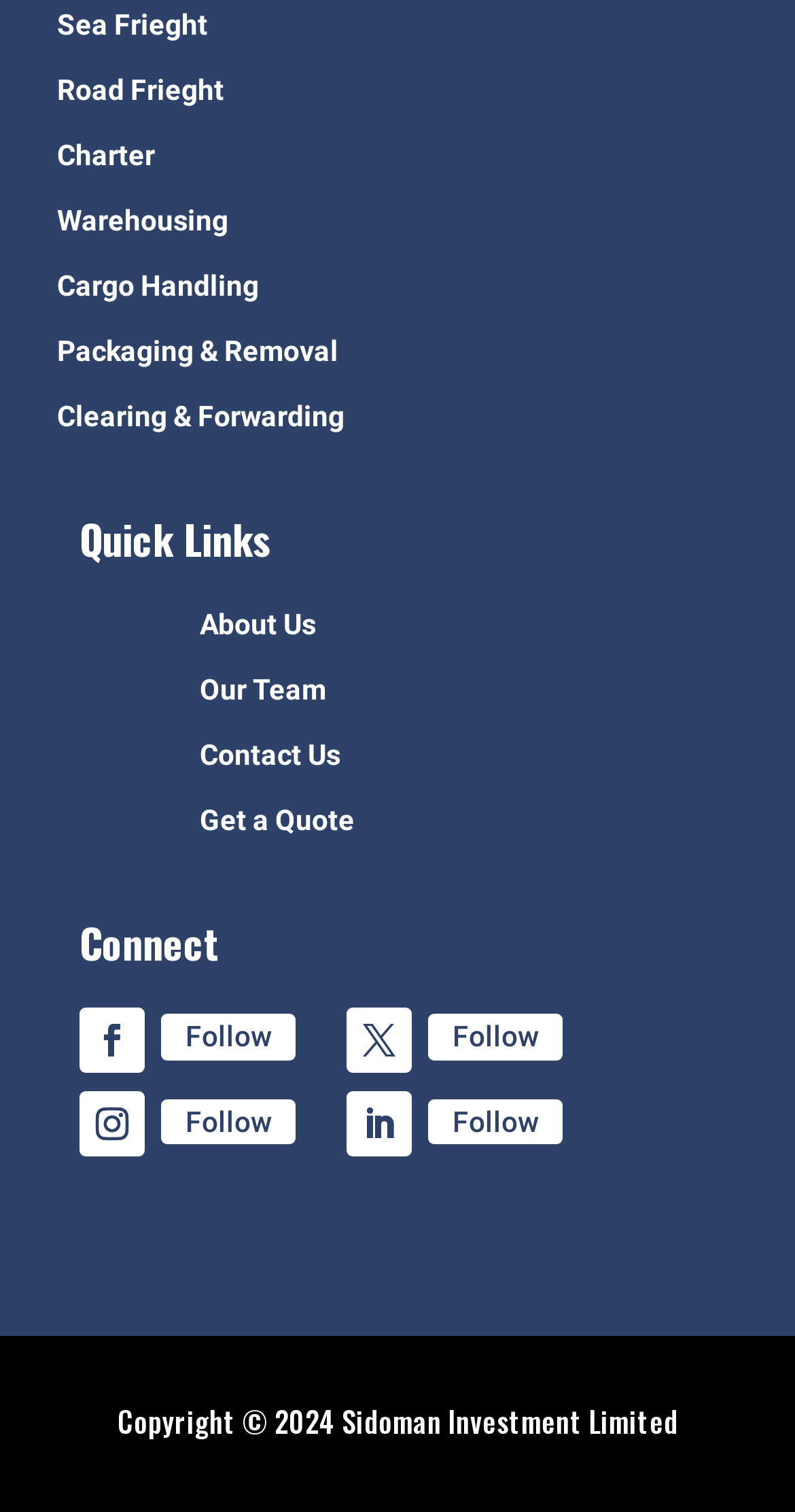Bounding box coordinates must be specified in the format (top-left x, top-left y, bottom-right x, bottom-right y). All values should be floating point numbers between 0 and 1. What are the bounding box coordinates of the UI element described as: Road Frieght

[0.072, 0.05, 0.928, 0.08]